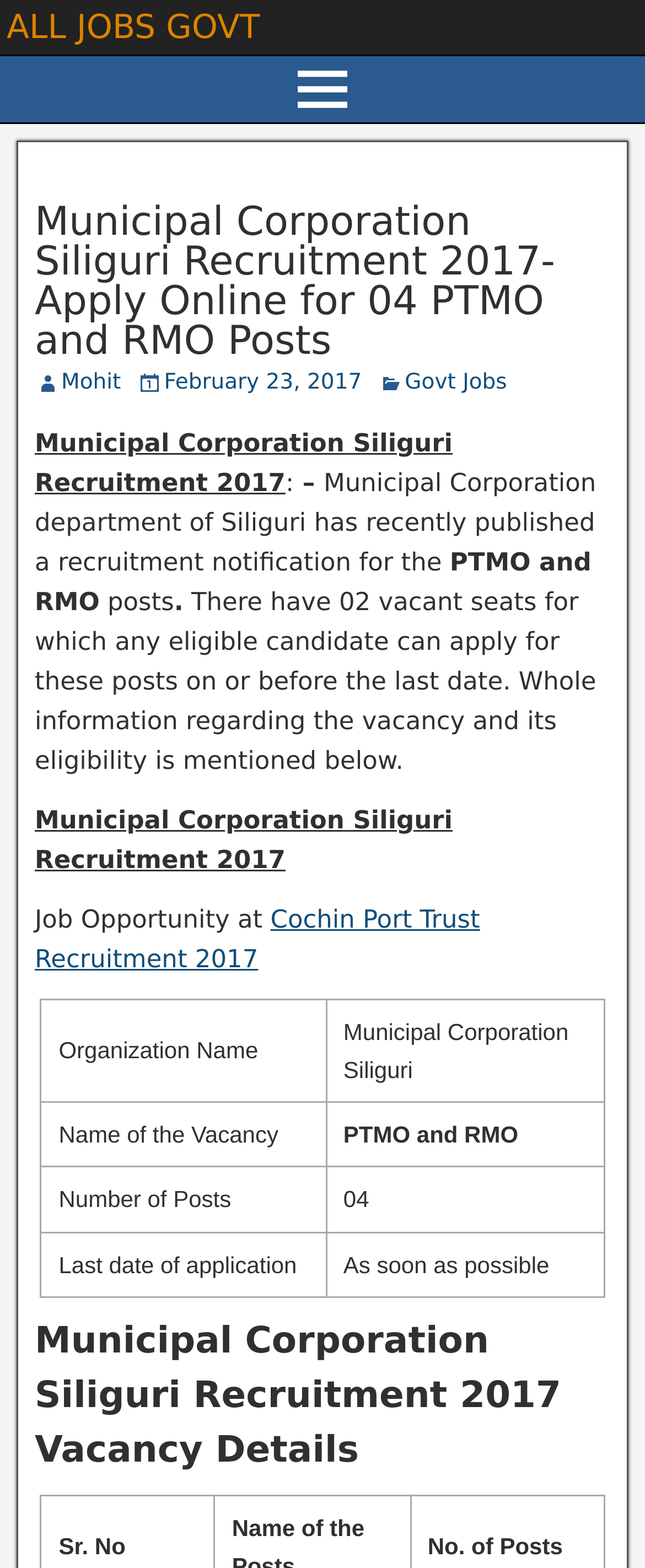Please analyze the image and provide a thorough answer to the question:
What is the name of the organization recruiting?

The answer can be found in the table section of the webpage, where the organization name is mentioned as 'Municipal Corporation Siliguri' in the 'Organization Name' column.